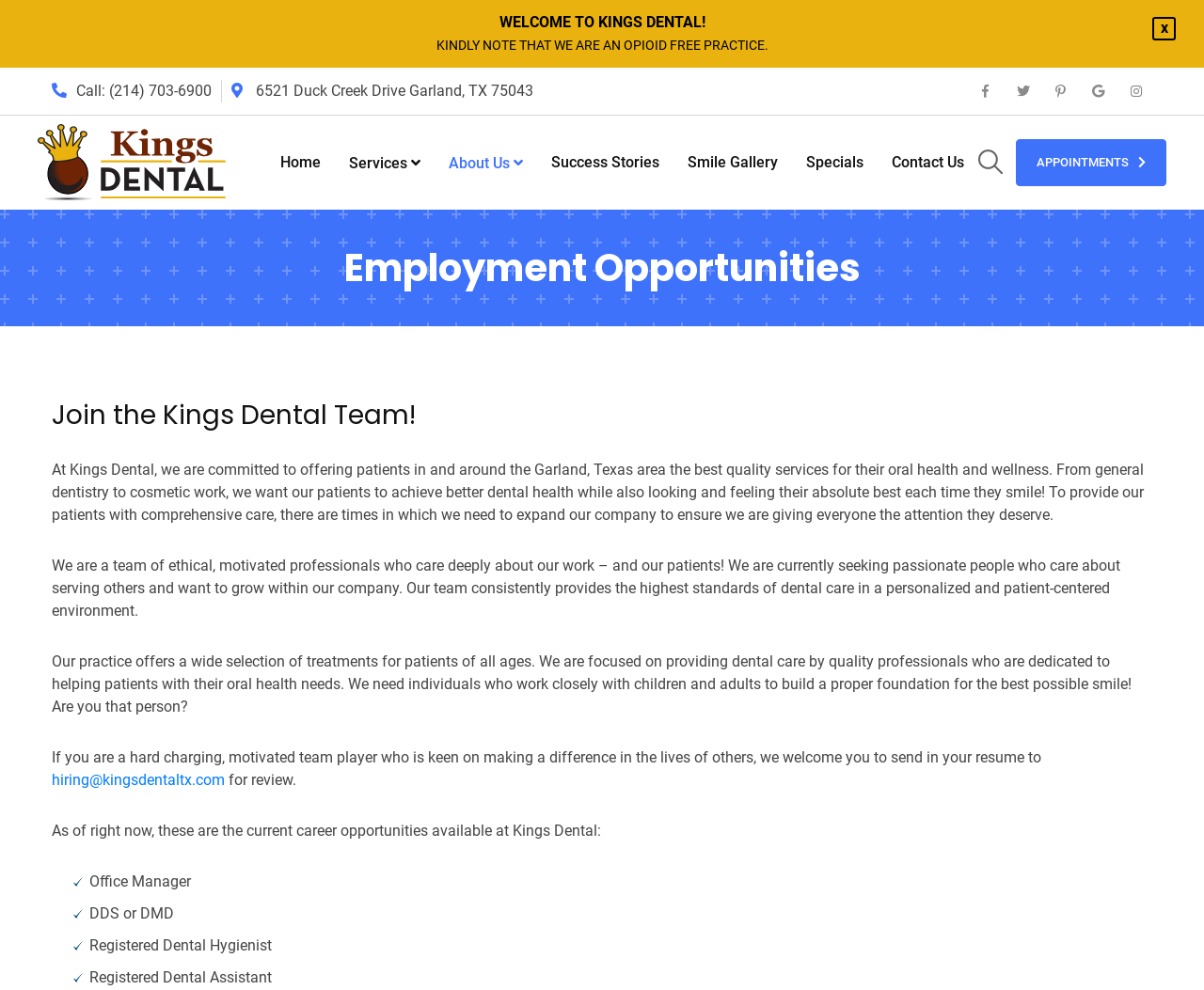Answer this question using a single word or a brief phrase:
What type of professionals is Kings Dental seeking to hire?

Dental professionals